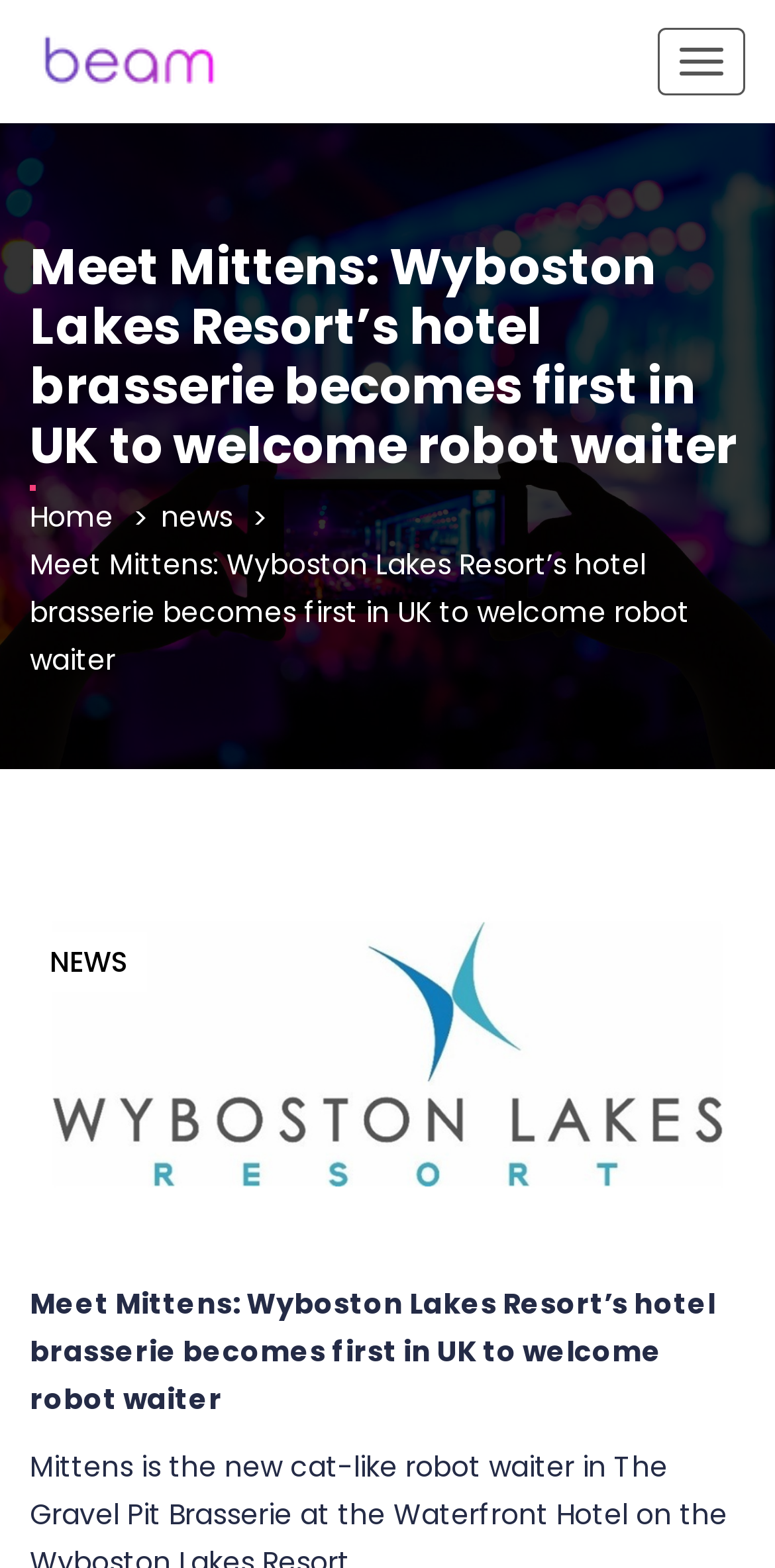What is the name of the robot waiter?
Use the image to give a comprehensive and detailed response to the question.

The name of the robot waiter can be found in the heading element which says 'Meet Mittens: Wyboston Lakes Resort’s hotel brasserie becomes first in UK to welcome robot waiter'. This heading is located at the top of the webpage and is the main title of the article.